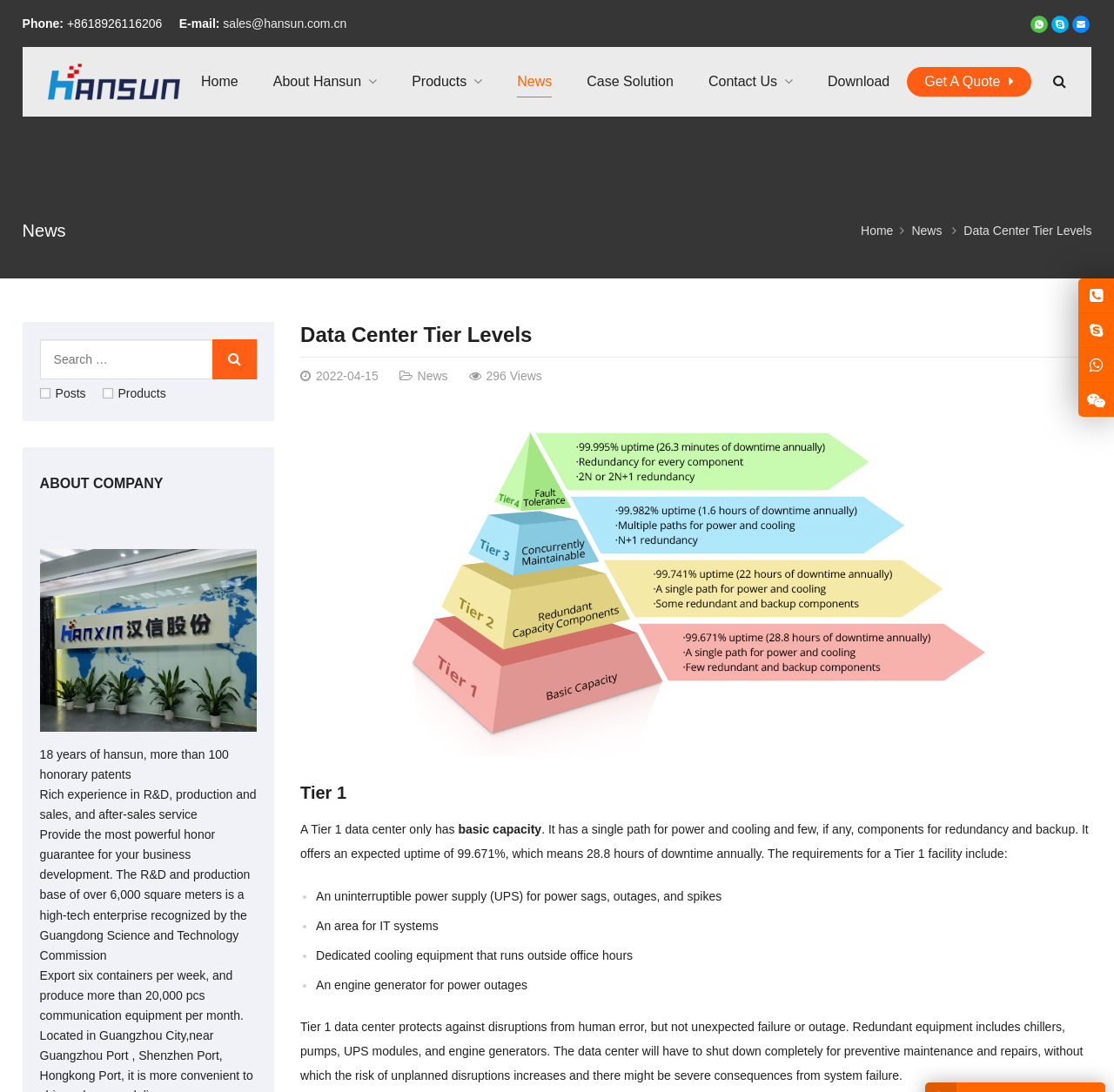Indicate the bounding box coordinates of the clickable region to achieve the following instruction: "Click the WhatsApp link."

[0.924, 0.015, 0.942, 0.031]